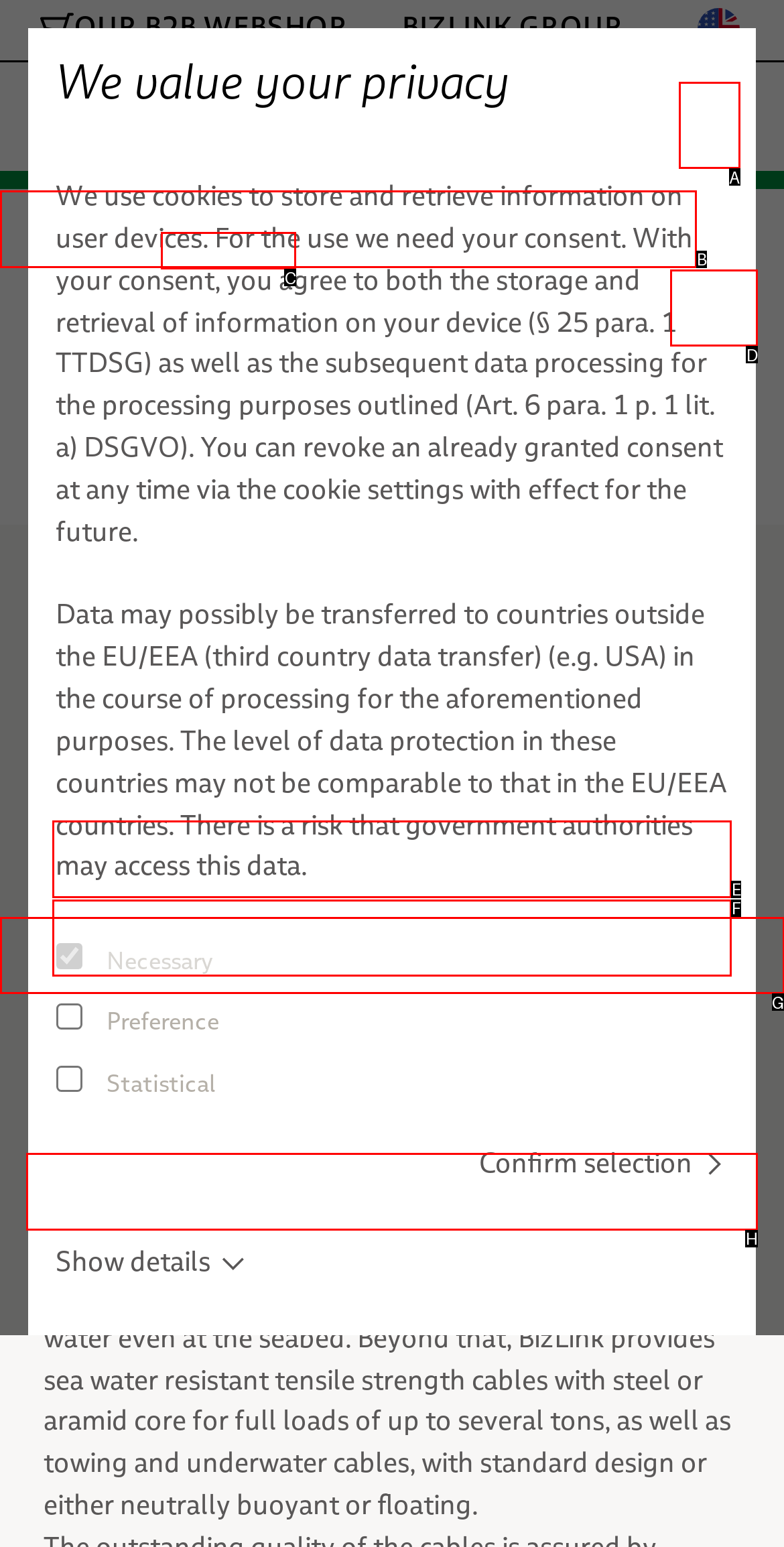Determine the letter of the UI element that will complete the task: Open the main menu
Reply with the corresponding letter.

A